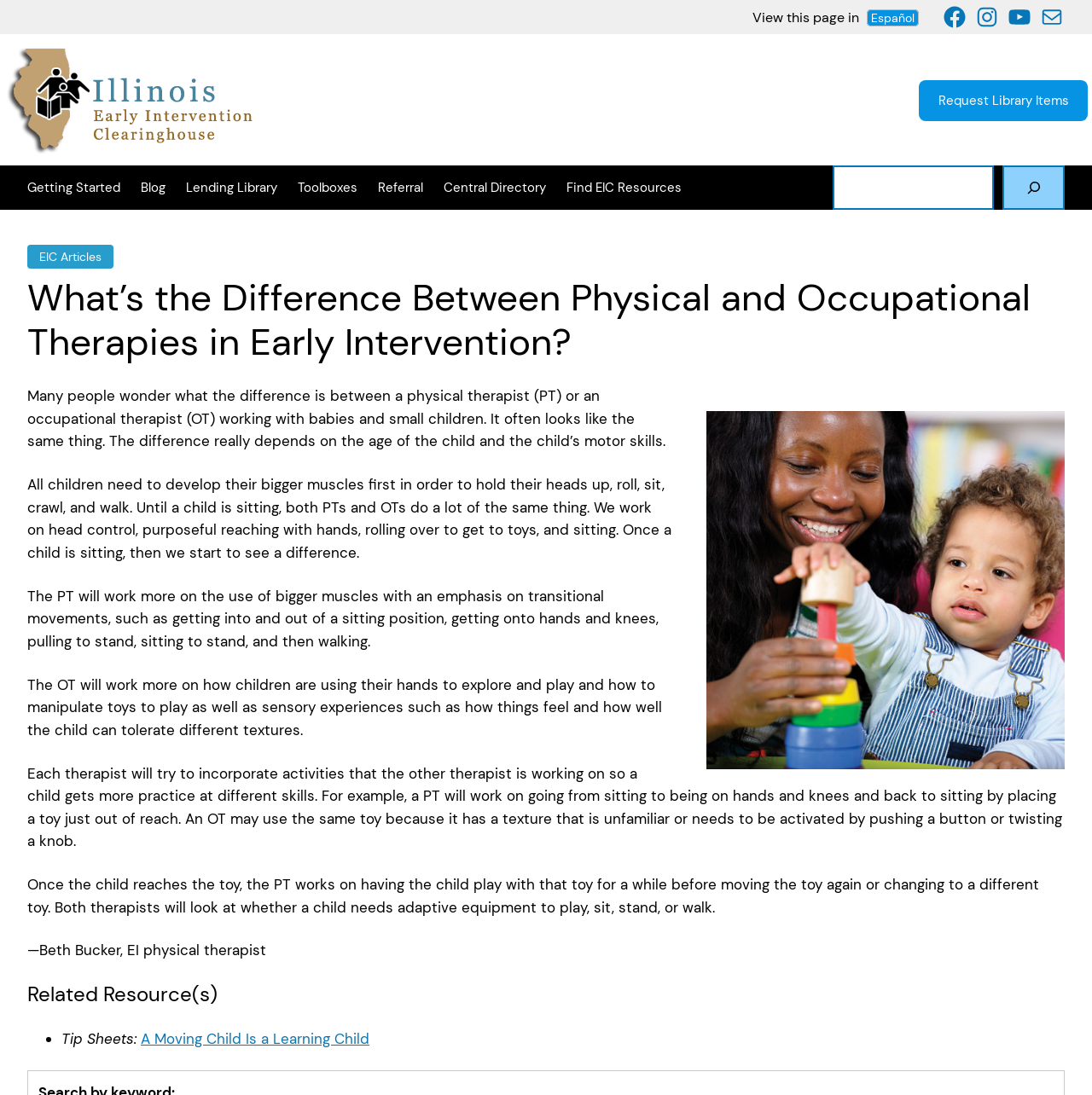Determine the bounding box coordinates for the HTML element mentioned in the following description: "Request Library Items". The coordinates should be a list of four floats ranging from 0 to 1, represented as [left, top, right, bottom].

[0.842, 0.073, 0.996, 0.111]